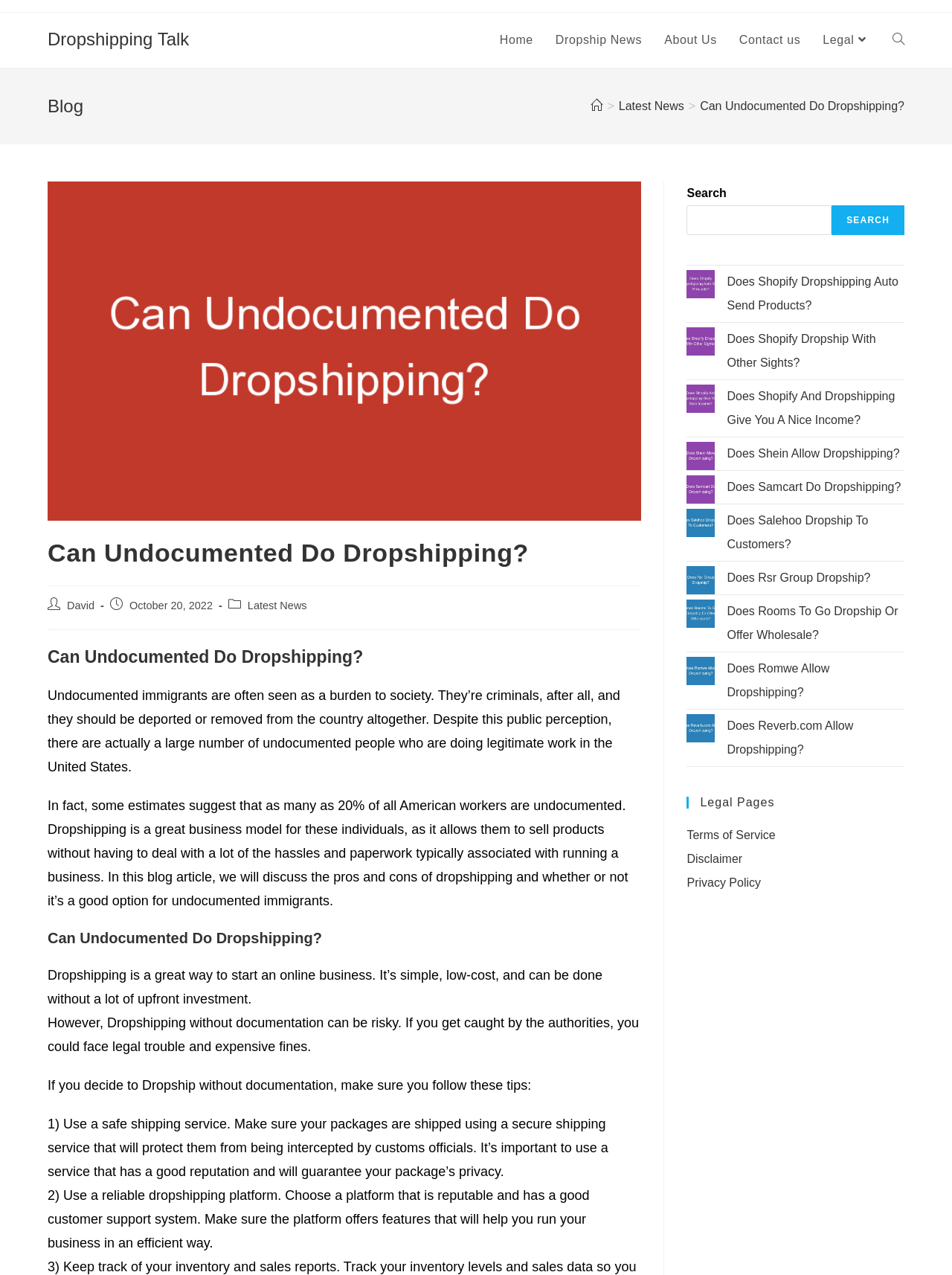Could you locate the bounding box coordinates for the section that should be clicked to accomplish this task: "View the 'Terms of Service' page".

[0.721, 0.65, 0.815, 0.66]